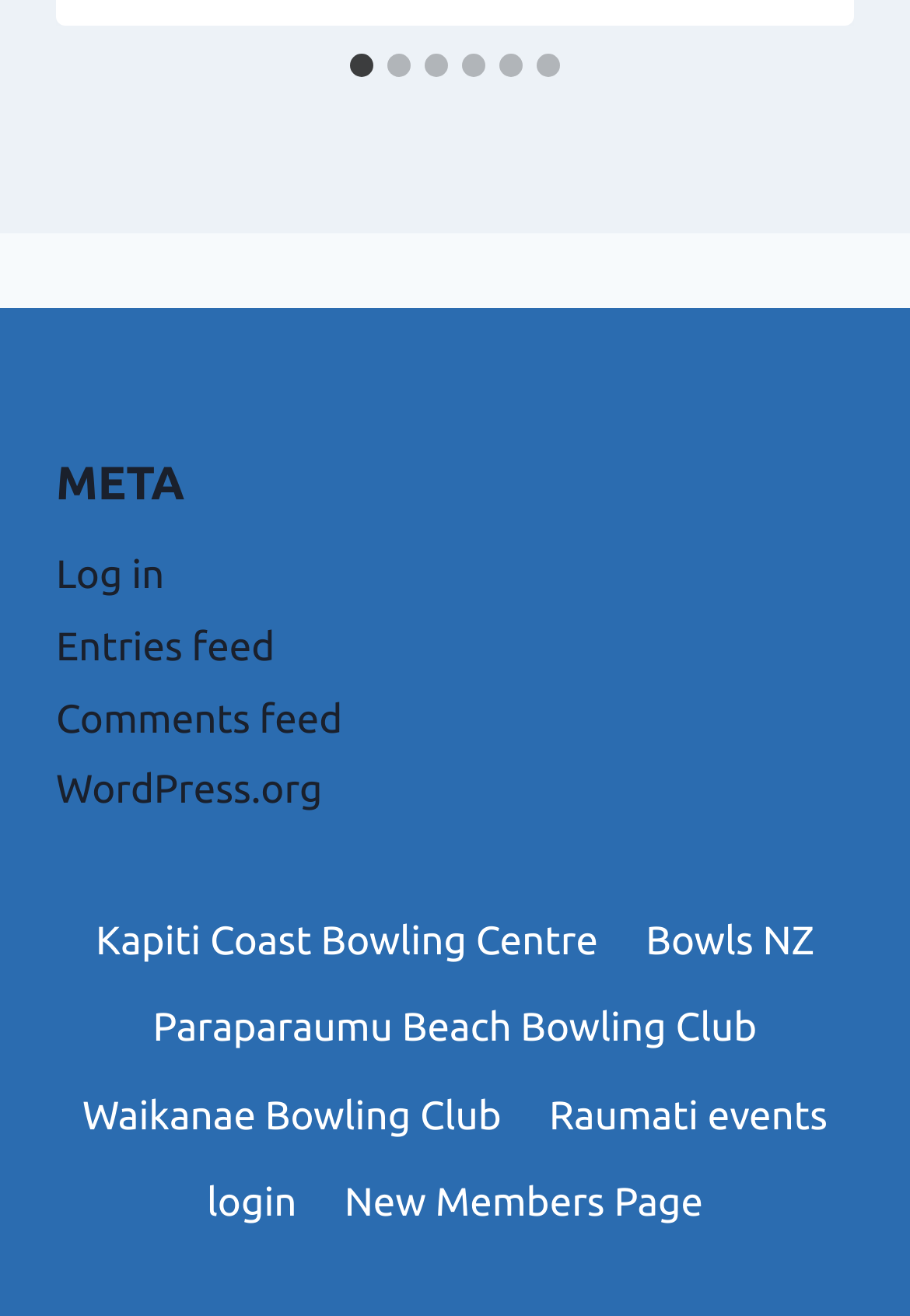Find the bounding box coordinates for the element described here: "Comments feed".

[0.062, 0.529, 0.376, 0.563]